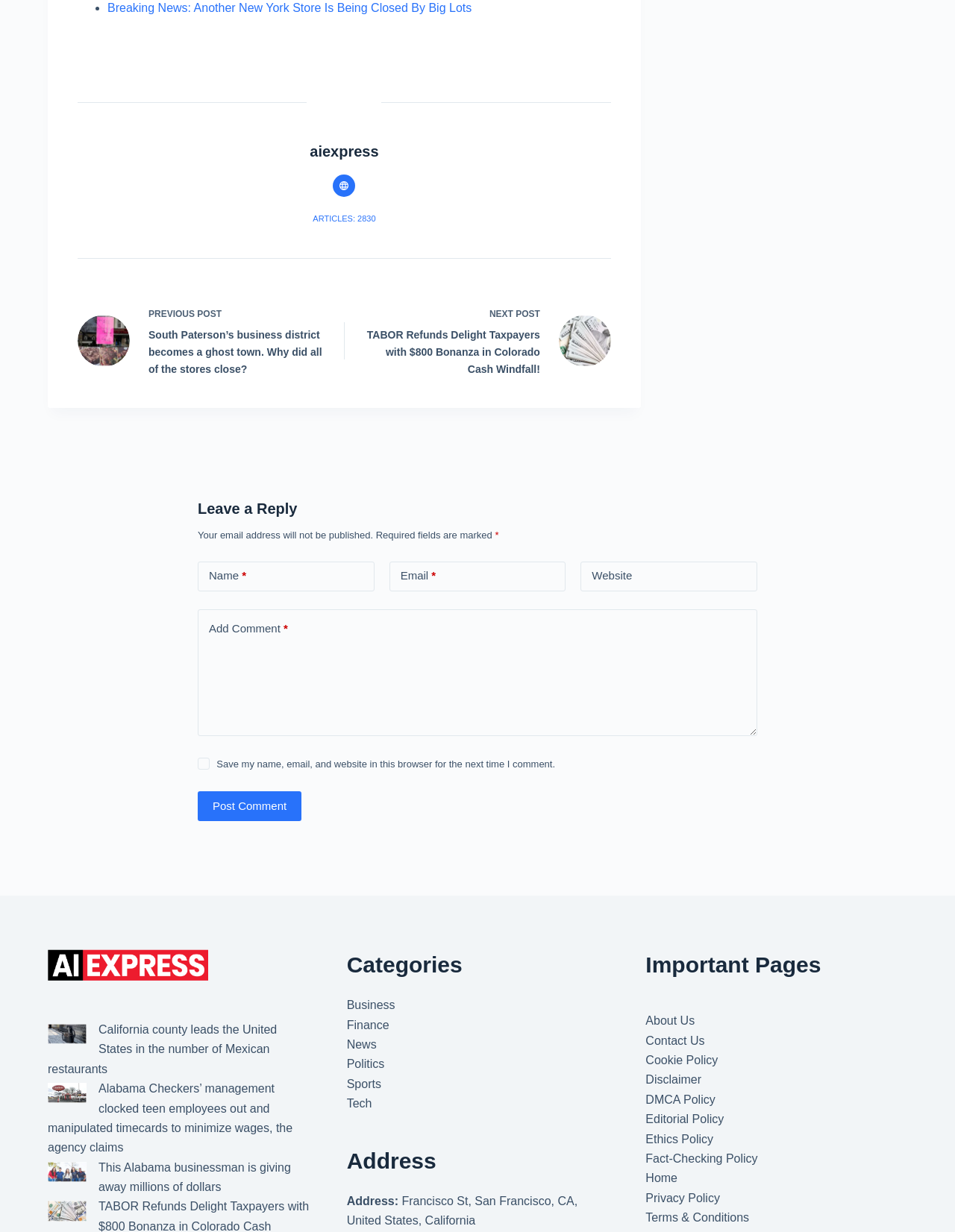What categories are available on the website?
From the details in the image, provide a complete and detailed answer to the question.

The categories available on the website can be found in the link elements with the texts 'Business', 'Finance', 'News', 'Politics', 'Sports', and 'Tech', which are likely categories for articles or posts on the website.